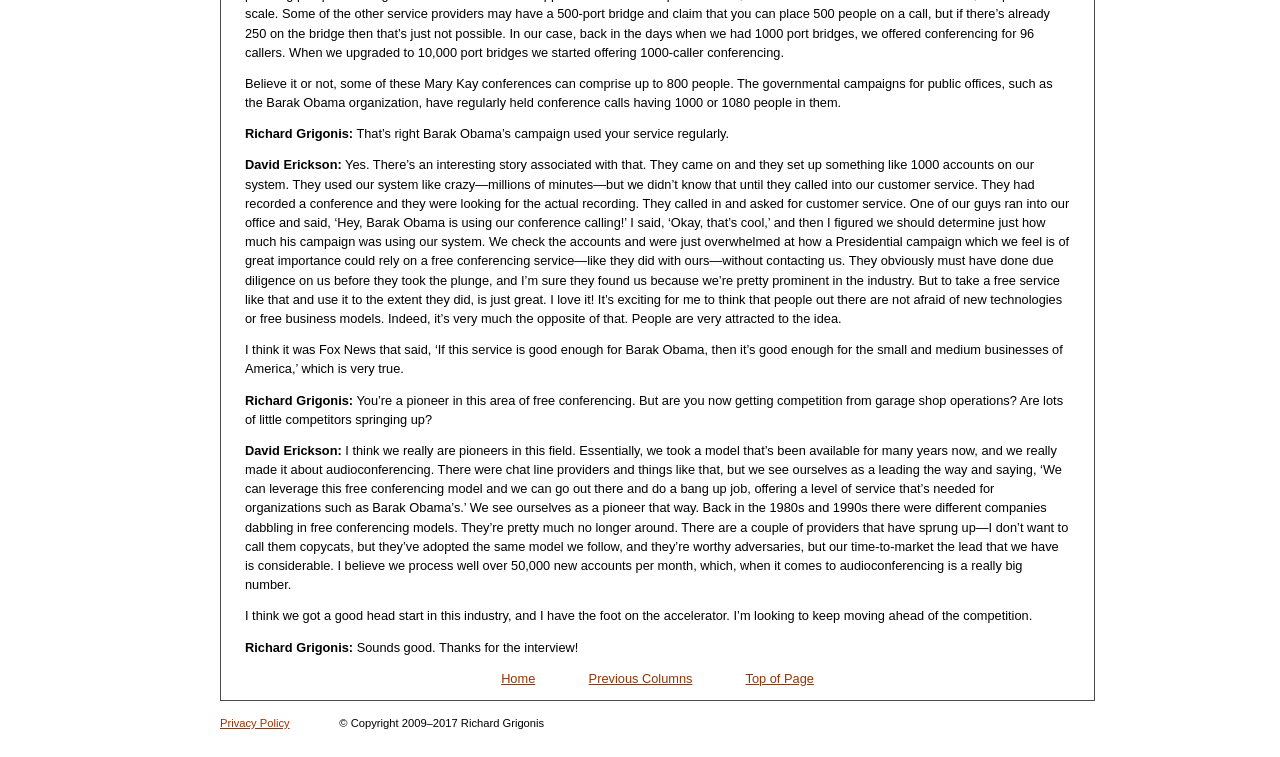What is the purpose of the service mentioned?
Using the image, provide a detailed and thorough answer to the question.

I determined the answer by reading the conversation where David Erickson explains that they took a model and made it about audioconferencing, offering a level of service needed for organizations like Barak Obama's.